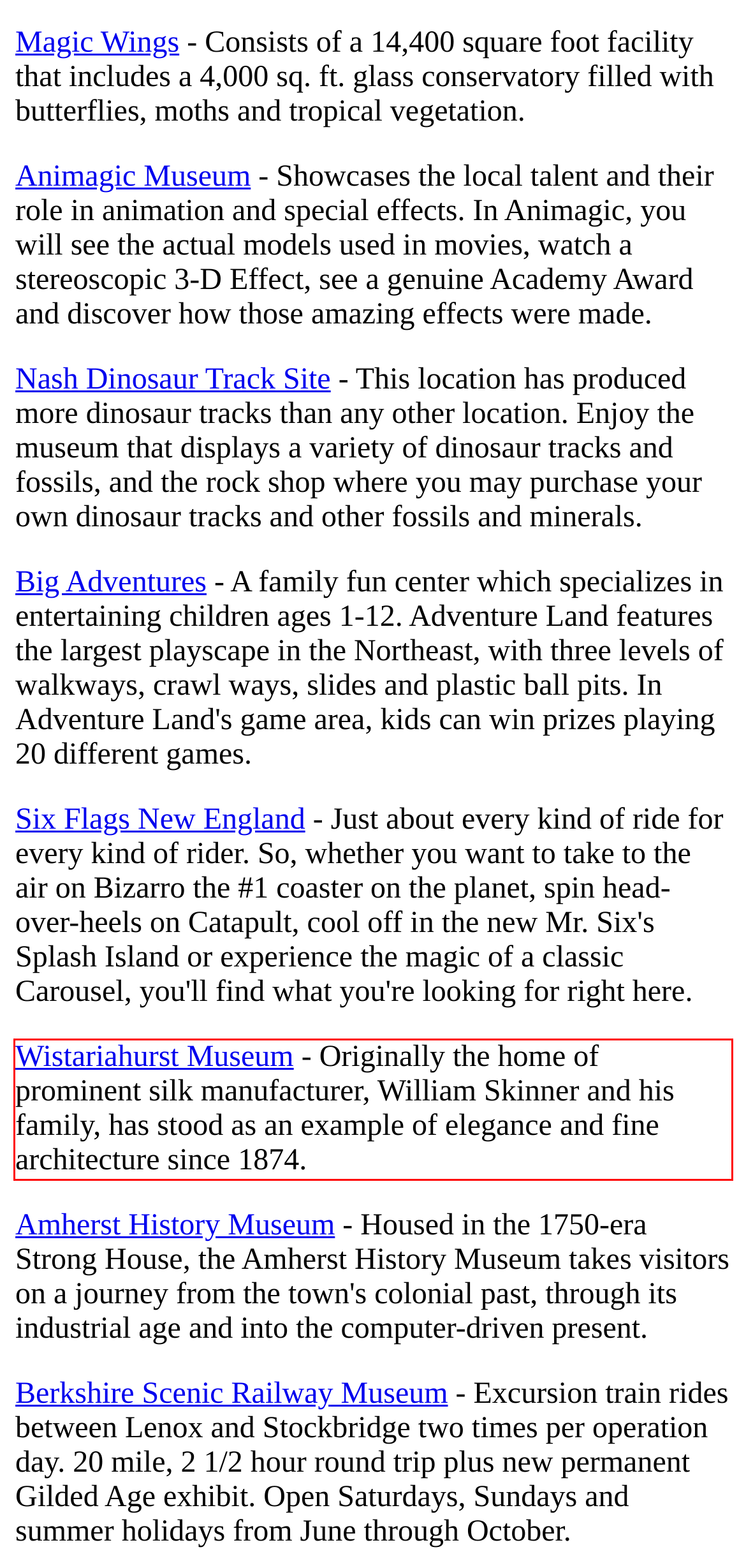Please examine the webpage screenshot containing a red bounding box and use OCR to recognize and output the text inside the red bounding box.

Wistariahurst Museum - Originally the home of prominent silk manufacturer, William Skinner and his family, has stood as an example of elegance and fine architecture since 1874.